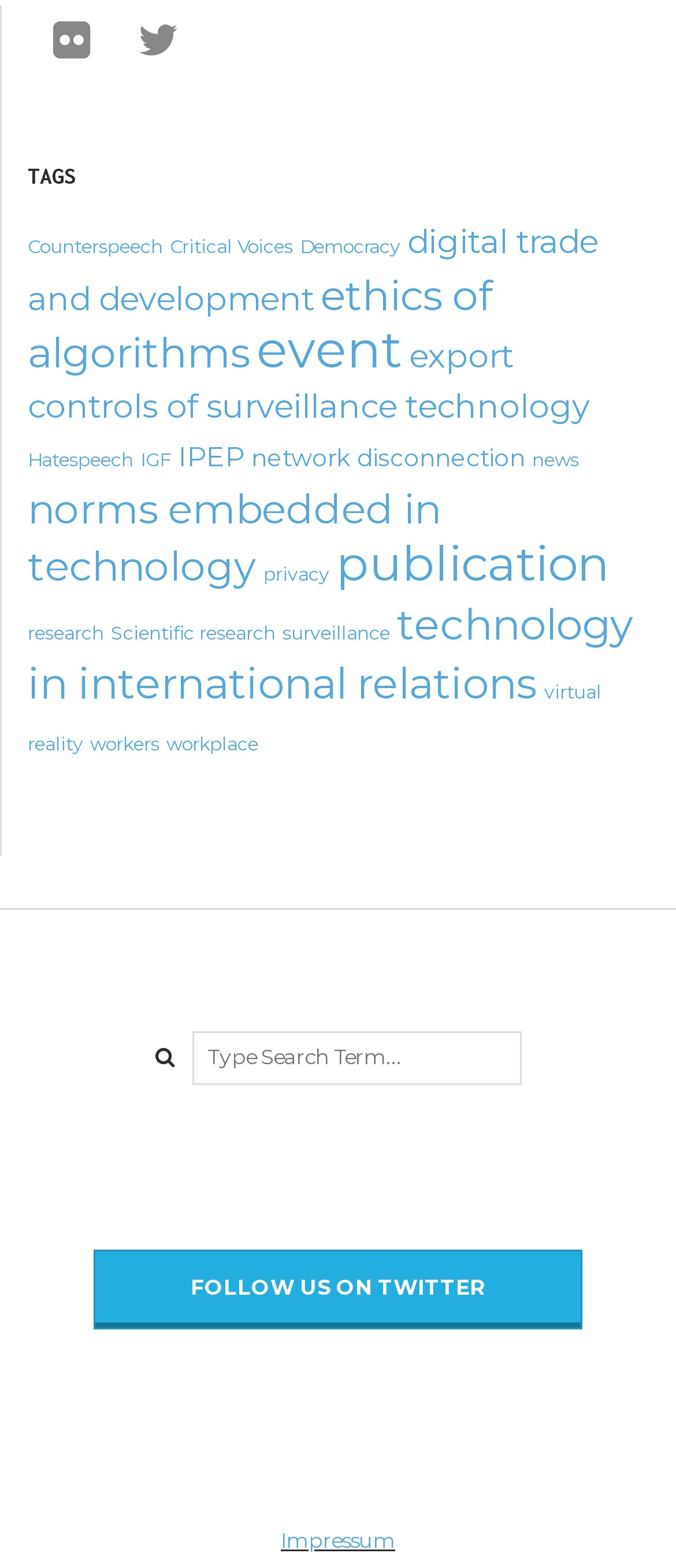Specify the bounding box coordinates of the area to click in order to follow the given instruction: "View Impressum."

[0.415, 0.974, 0.585, 0.99]